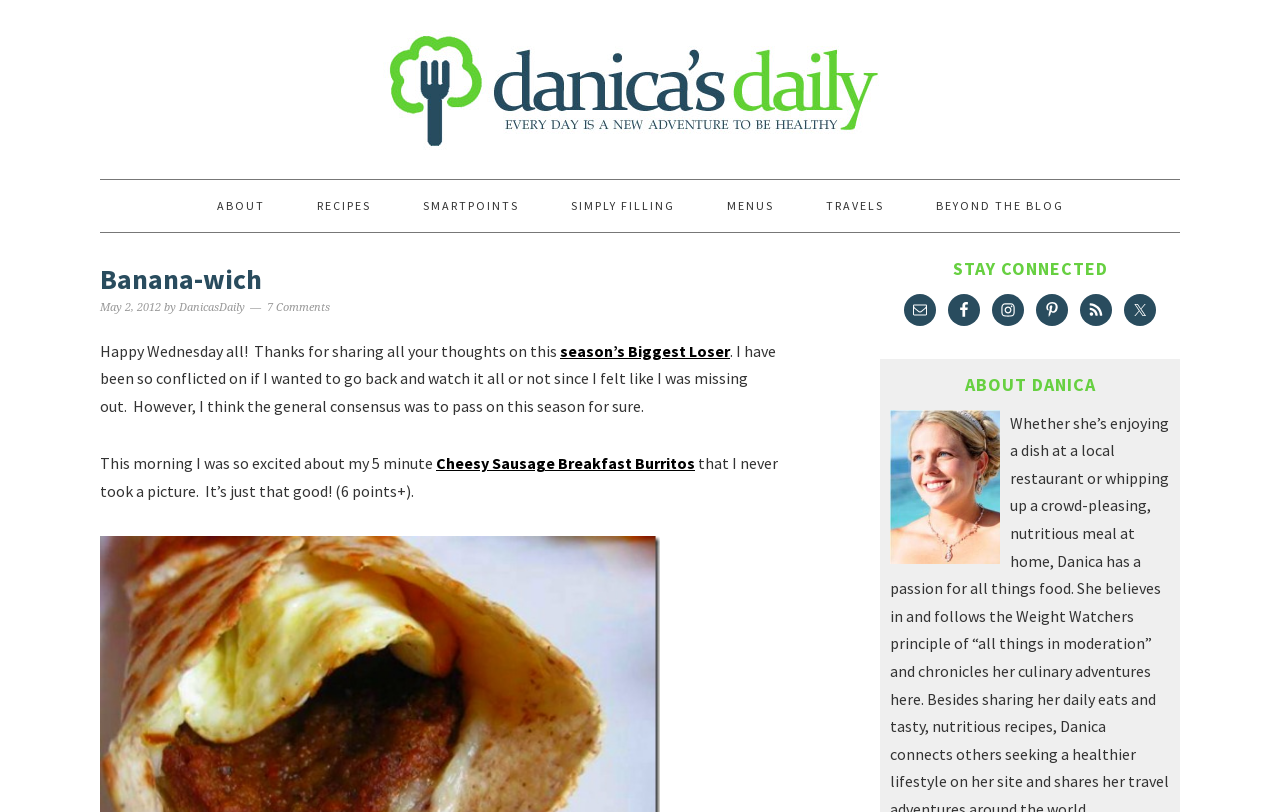Find the bounding box coordinates for the area you need to click to carry out the instruction: "Subscribe to the 'Email' newsletter". The coordinates should be four float numbers between 0 and 1, indicated as [left, top, right, bottom].

[0.706, 0.362, 0.731, 0.401]